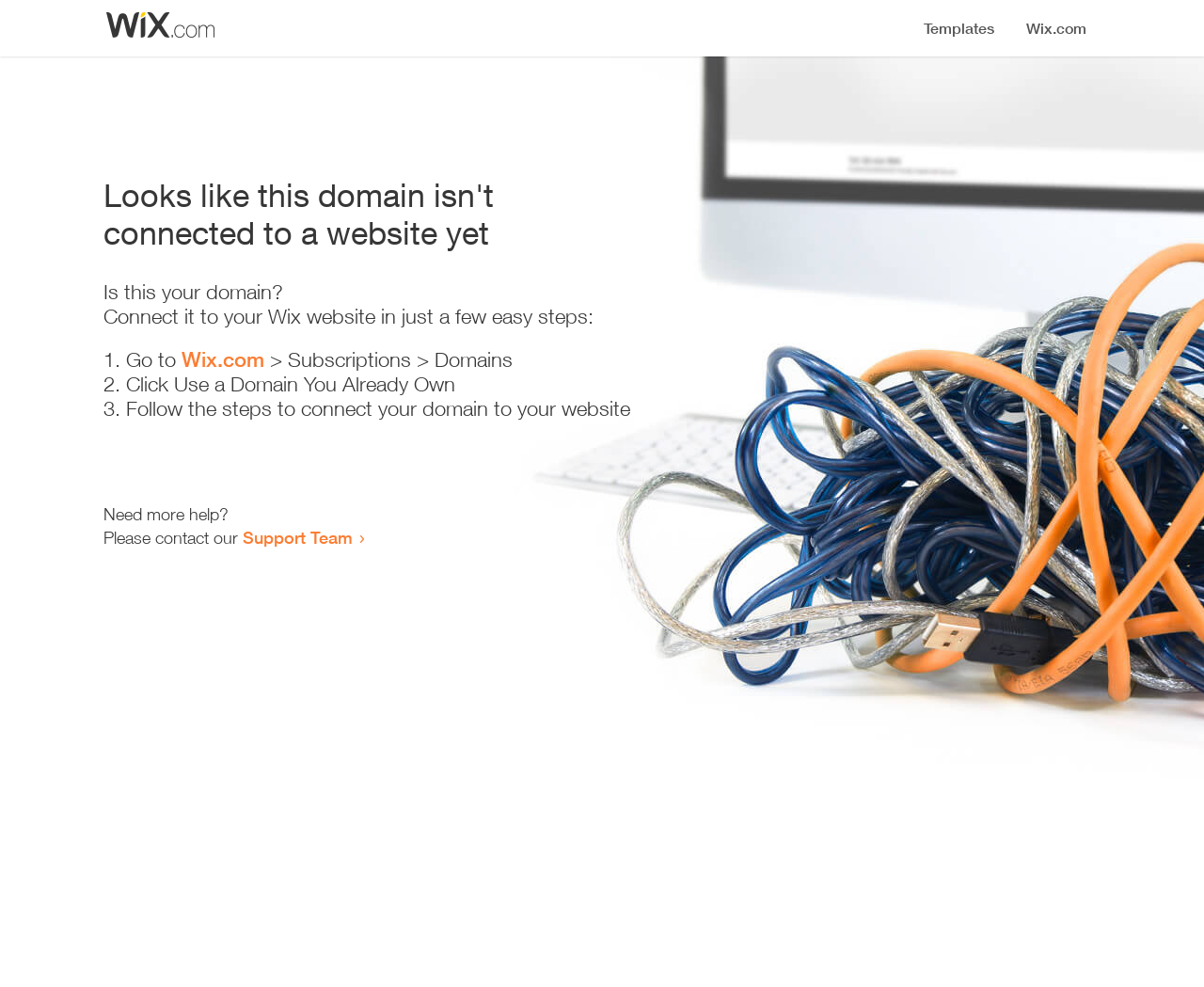What is the first step to connect the domain to a website? Observe the screenshot and provide a one-word or short phrase answer.

Go to Wix.com